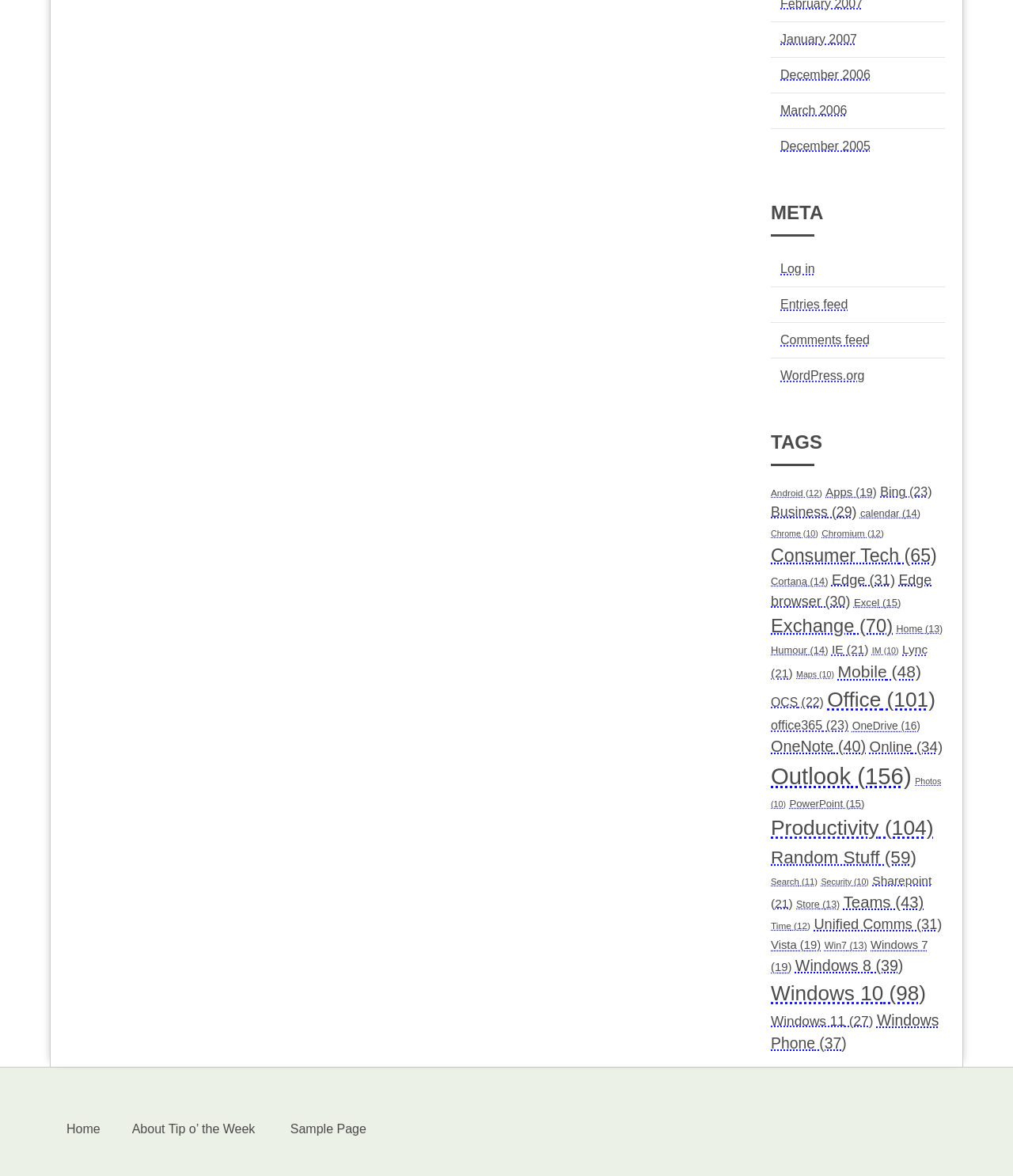Using the webpage screenshot, find the UI element described by Home. Provide the bounding box coordinates in the format (top-left x, top-left y, bottom-right x, bottom-right y), ensuring all values are floating point numbers between 0 and 1.

[0.058, 0.948, 0.107, 0.973]